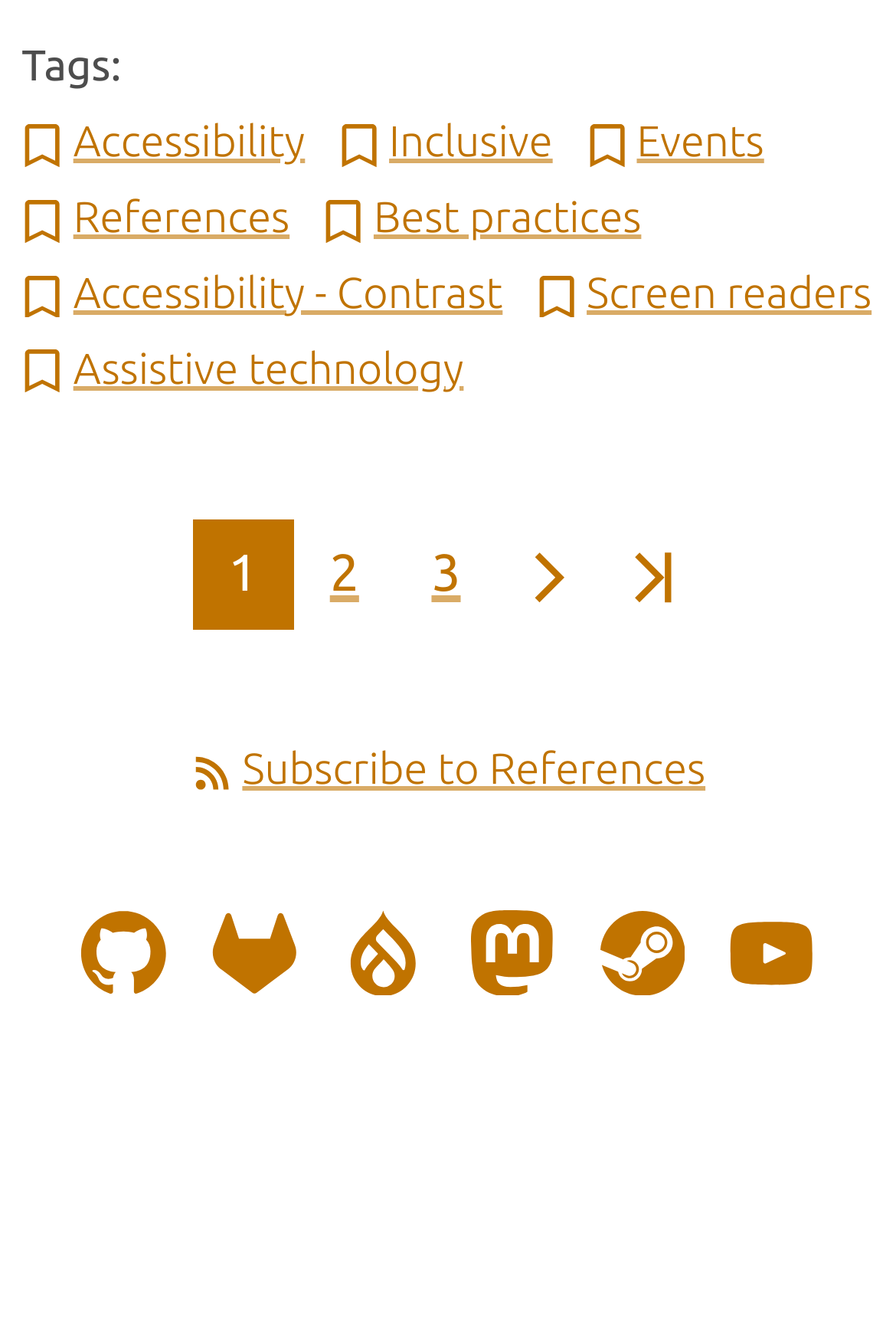Identify the bounding box coordinates of the specific part of the webpage to click to complete this instruction: "Click on Accessibility".

[0.024, 0.087, 0.34, 0.123]